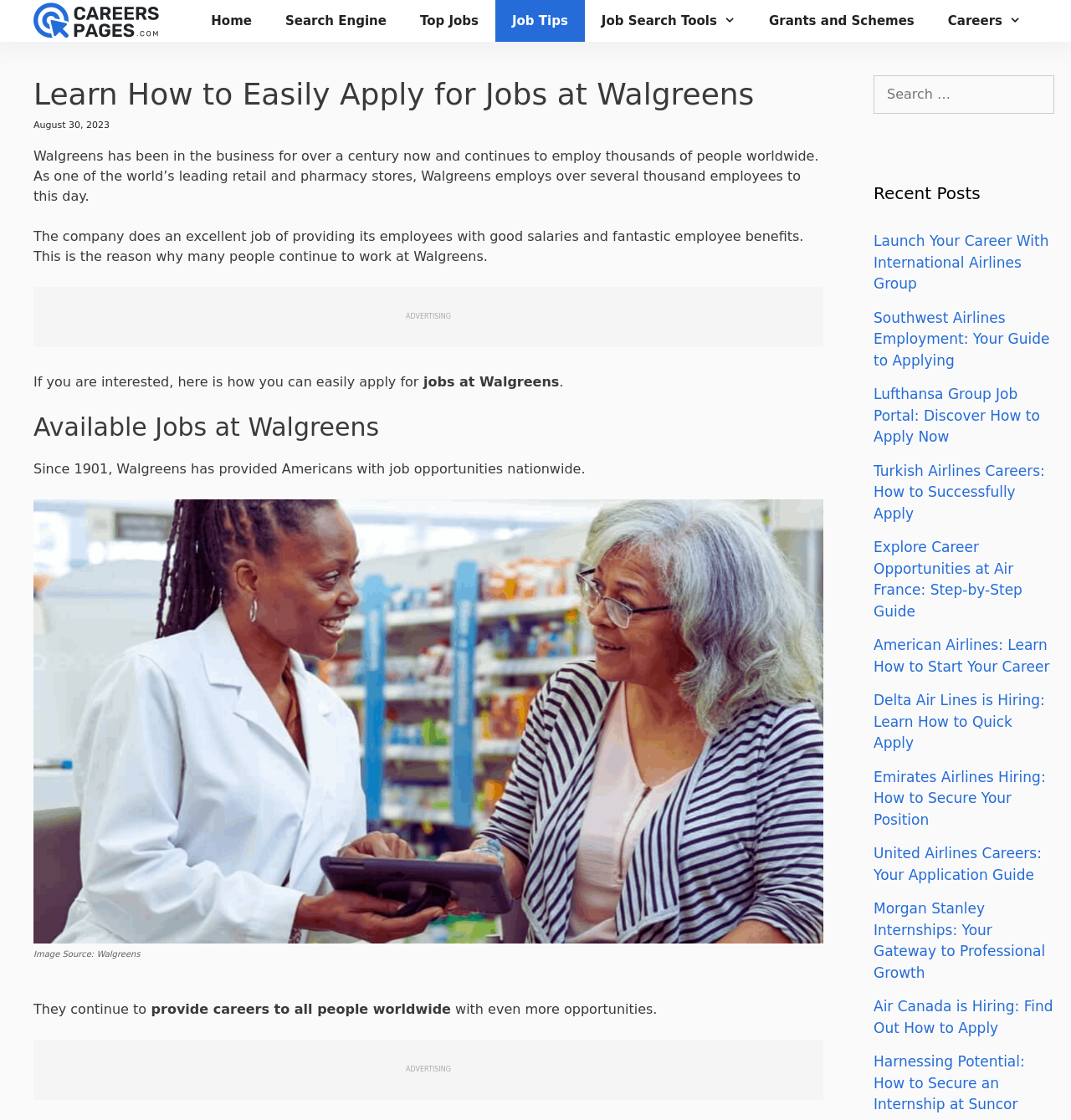Provide the bounding box for the UI element matching this description: "Job Search Tools".

[0.546, 0.0, 0.702, 0.037]